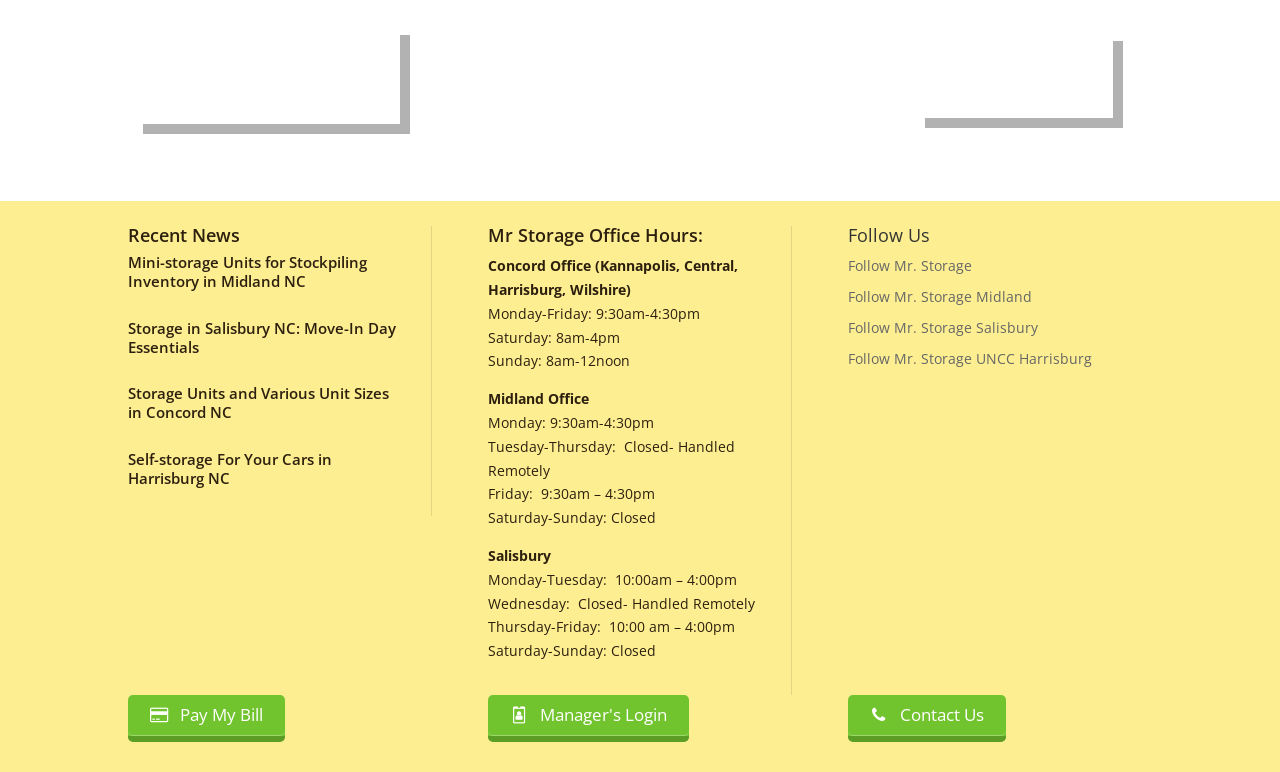Can you find the bounding box coordinates of the area I should click to execute the following instruction: "Read about mini-storage units for stockpiling inventory in Midland NC"?

[0.1, 0.327, 0.287, 0.377]